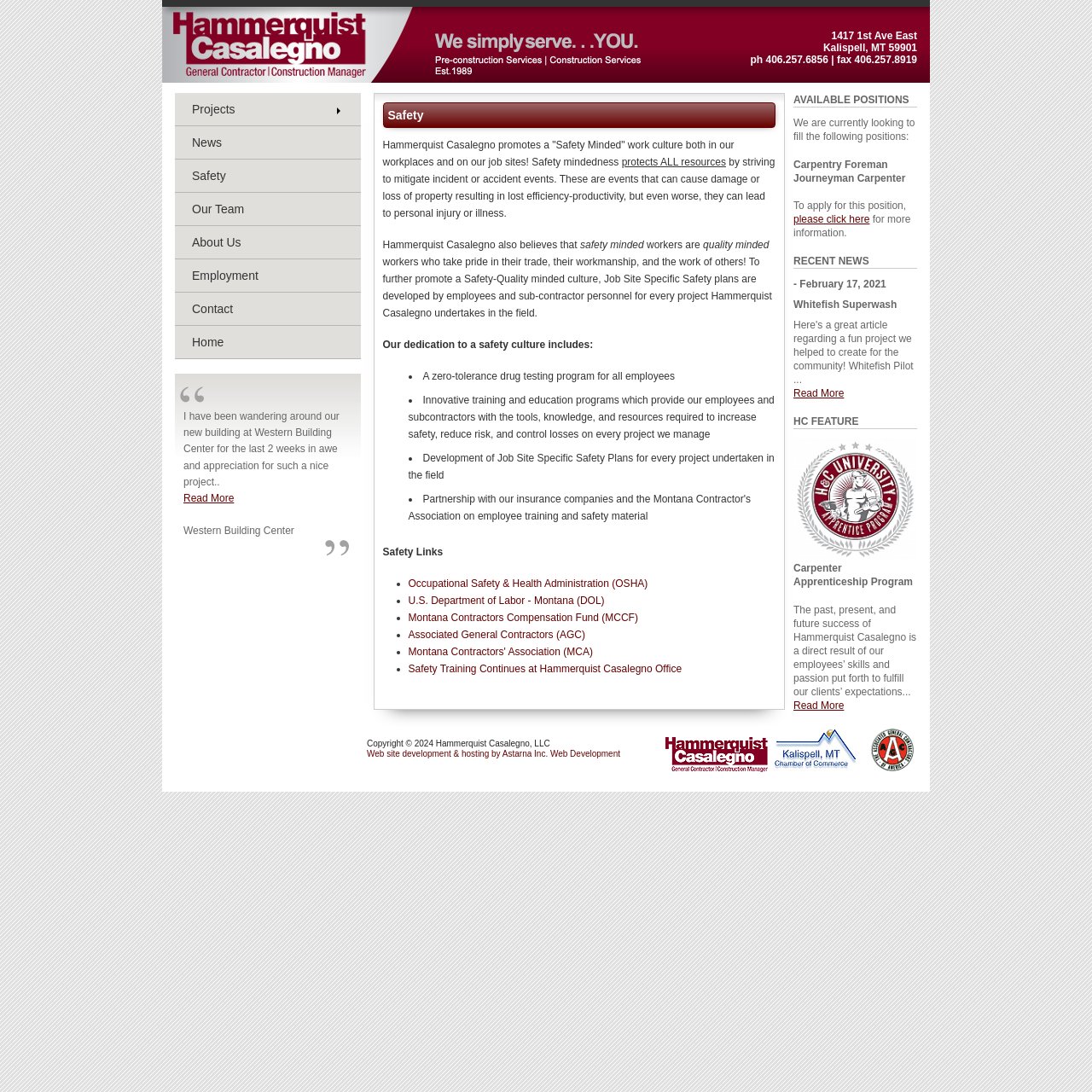Describe all the key features and sections of the webpage thoroughly.

The webpage is about Hammerquist Casalegno, a company that prioritizes safety in the workplace. At the top, there is a logo and a navigation menu with links to various pages, including "Projects", "News", "Safety", "Our Team", "About Us", "Employment", "Contact", and "Home". Below the navigation menu, there is a section with the company's address, phone number, and fax number.

On the left side of the page, there is a main content area that discusses the company's commitment to safety. The text explains that the company promotes a "Safety Minded" work culture and strives to mitigate incident or accident events. There are several paragraphs of text that elaborate on the company's safety policies and practices.

In the middle of the page, there is an image and a quote from an employee about the company's new building project. Below this, there is a section with links to news articles and a section with available job positions, including "Carpentry Foreman" and "Journeyman Carpenter".

On the right side of the page, there is a section with recent news articles, including one about Whitefish Superwash and another about the company's Carpenter Apprenticeship Program. There are also links to read more about each article.

At the bottom of the page, there is a footer section with copyright information, a link to the website development company, and several social media icons.